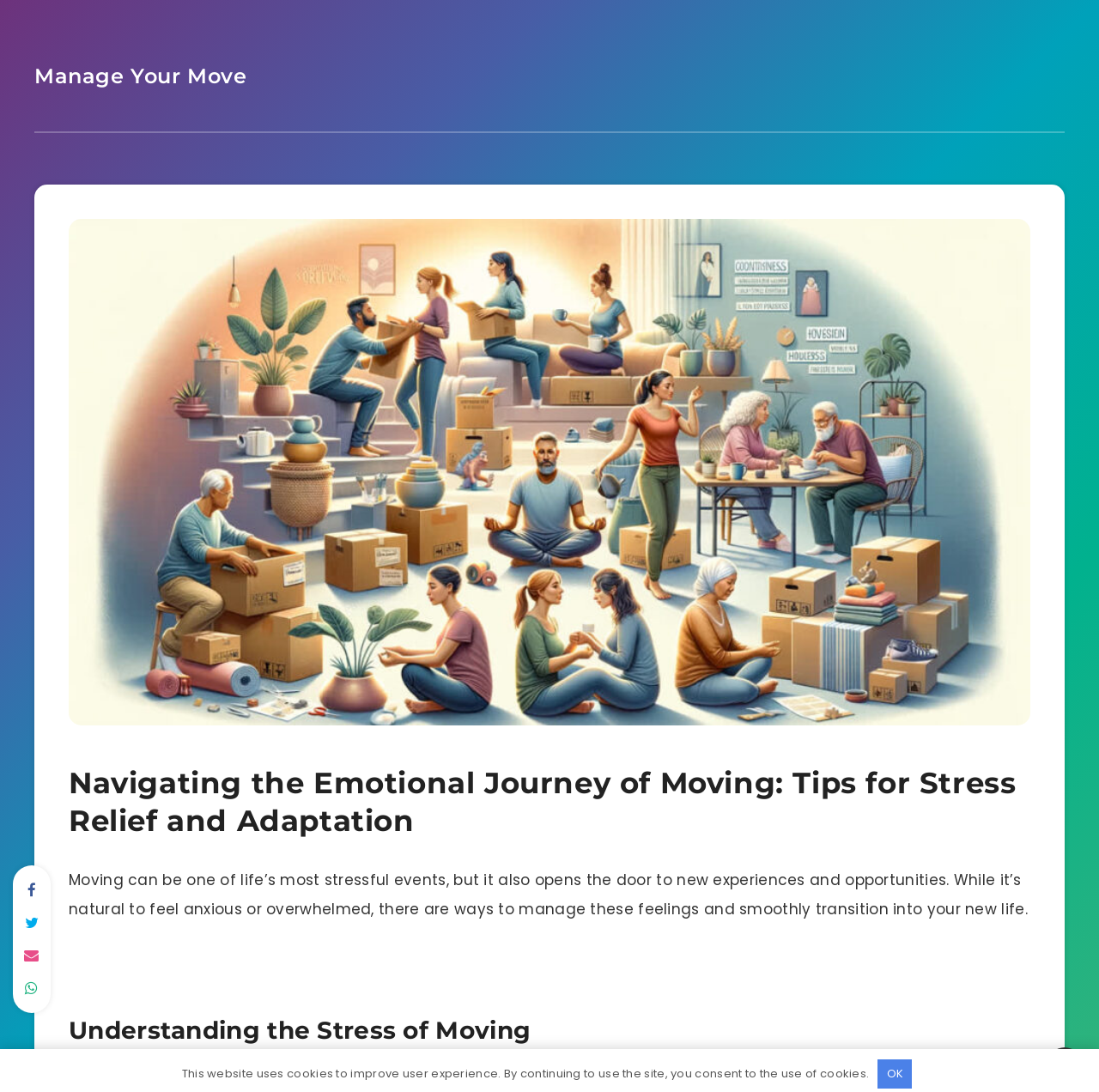What is the purpose of the 'OK' button?
Examine the image and provide an in-depth answer to the question.

The 'OK' button is likely used to accept the website's use of cookies, as indicated by the nearby text 'This website uses cookies to improve user experience. By continuing to use the site, you consent to the use of cookies.'